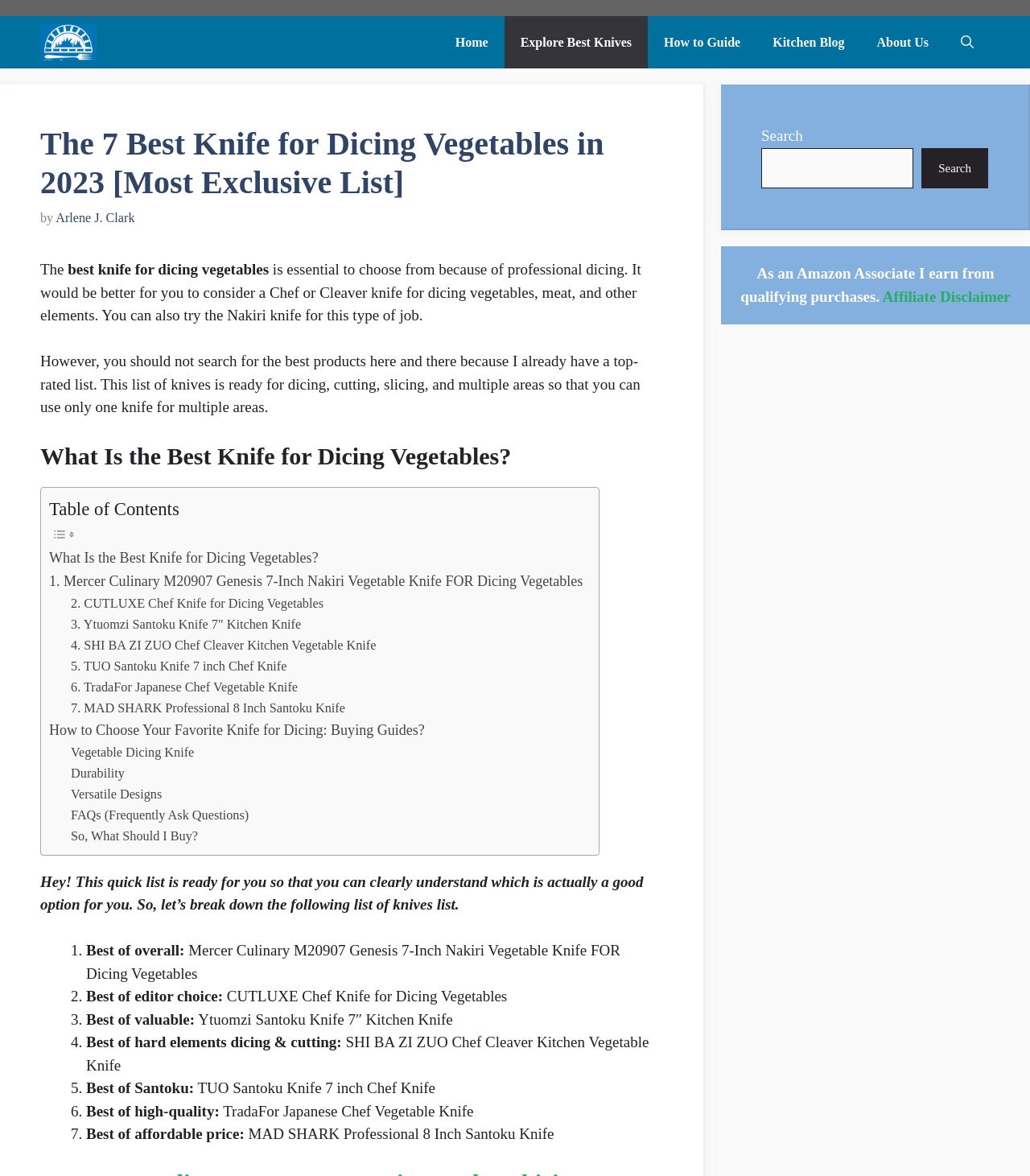What is the purpose of choosing a good knife for dicing vegetables?
Carefully analyze the image and provide a thorough answer to the question.

According to the webpage, choosing a good knife for dicing vegetables is essential because of professional dicing. It would be better to consider a Chef or Cleaver knife for dicing vegetables, meat, and other elements.